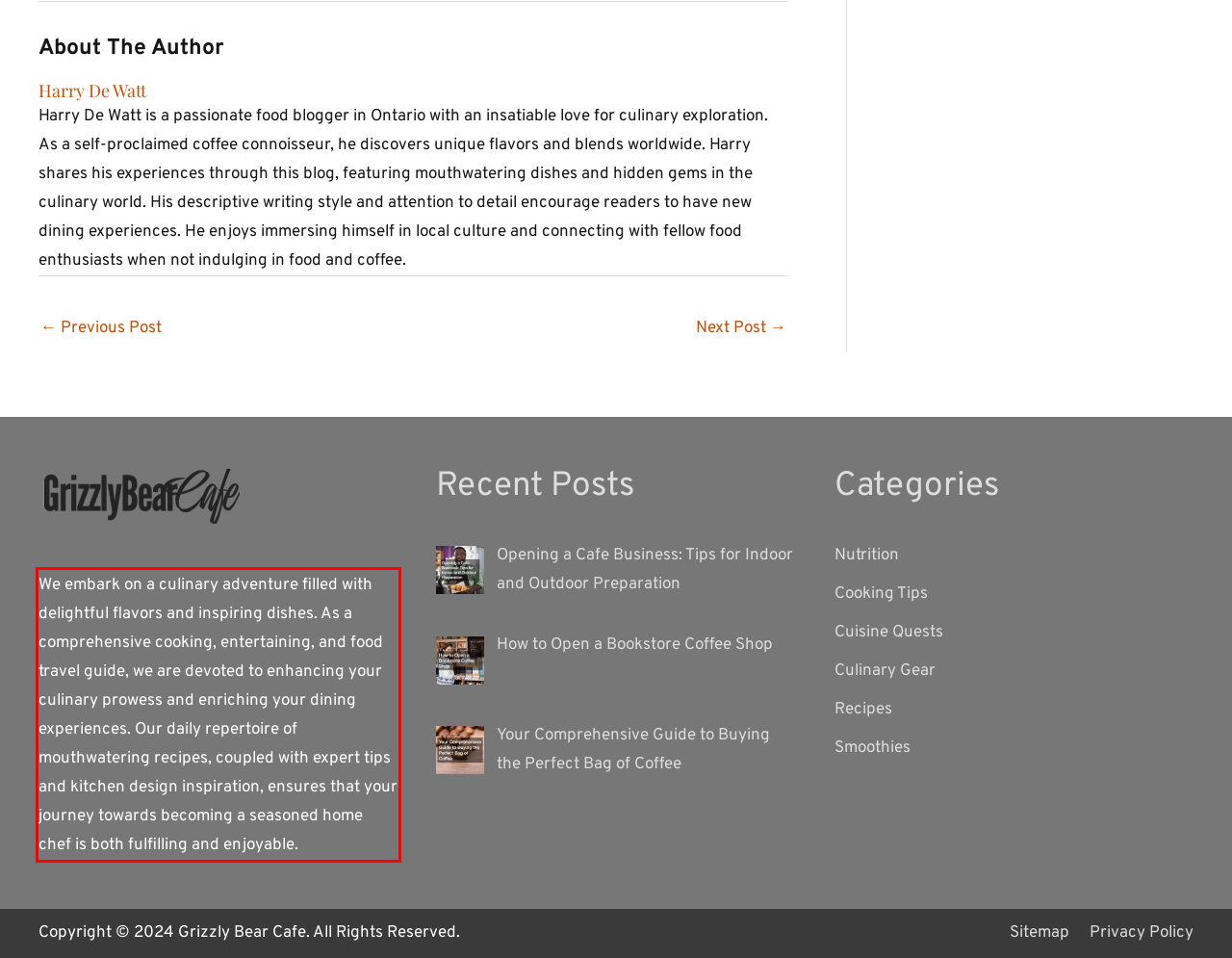Analyze the screenshot of the webpage and extract the text from the UI element that is inside the red bounding box.

We embark on a culinary adventure filled with delightful flavors and inspiring dishes. As a comprehensive cooking, entertaining, and food travel guide, we are devoted to enhancing your culinary prowess and enriching your dining experiences. Our daily repertoire of mouthwatering recipes, coupled with expert tips and kitchen design inspiration, ensures that your journey towards becoming a seasoned home chef is both fulfilling and enjoyable.